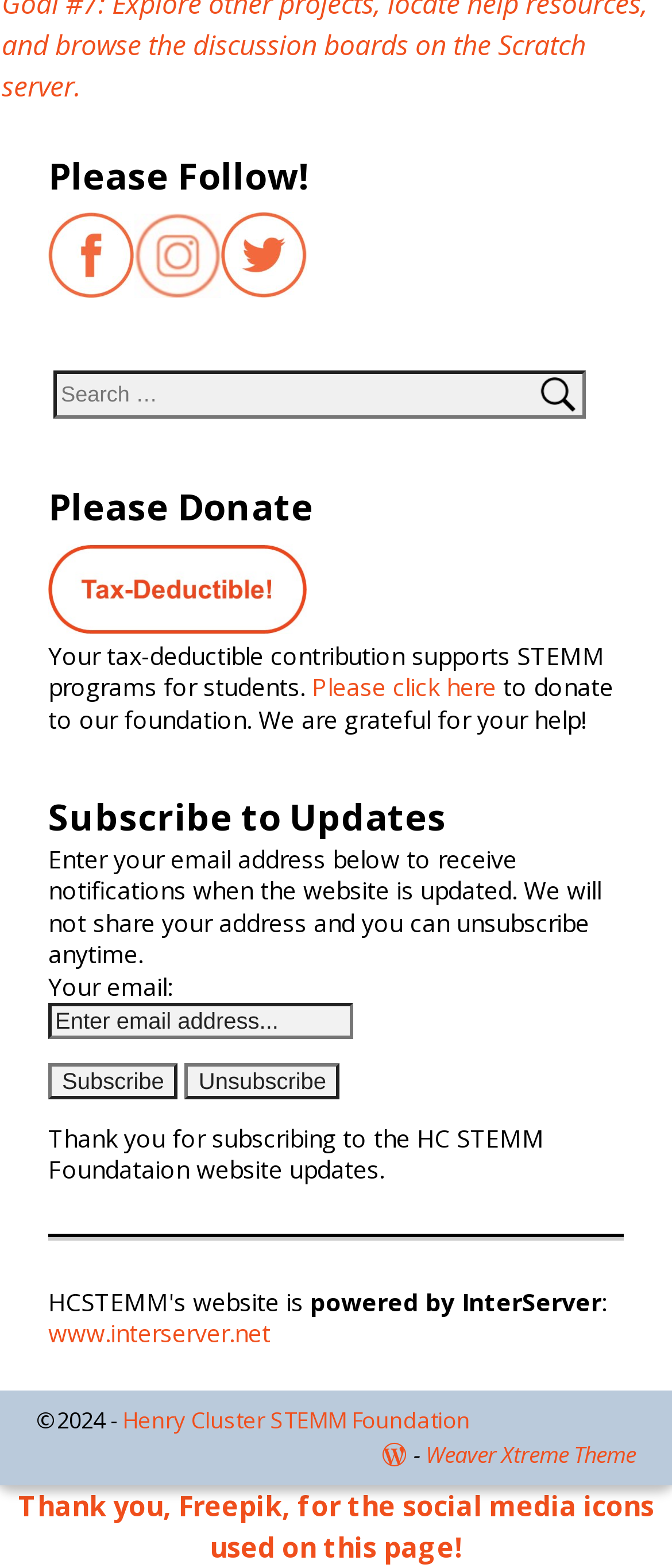Could you provide the bounding box coordinates for the portion of the screen to click to complete this instruction: "Click the 'powered by InterServer' link"?

[0.462, 0.819, 0.895, 0.84]